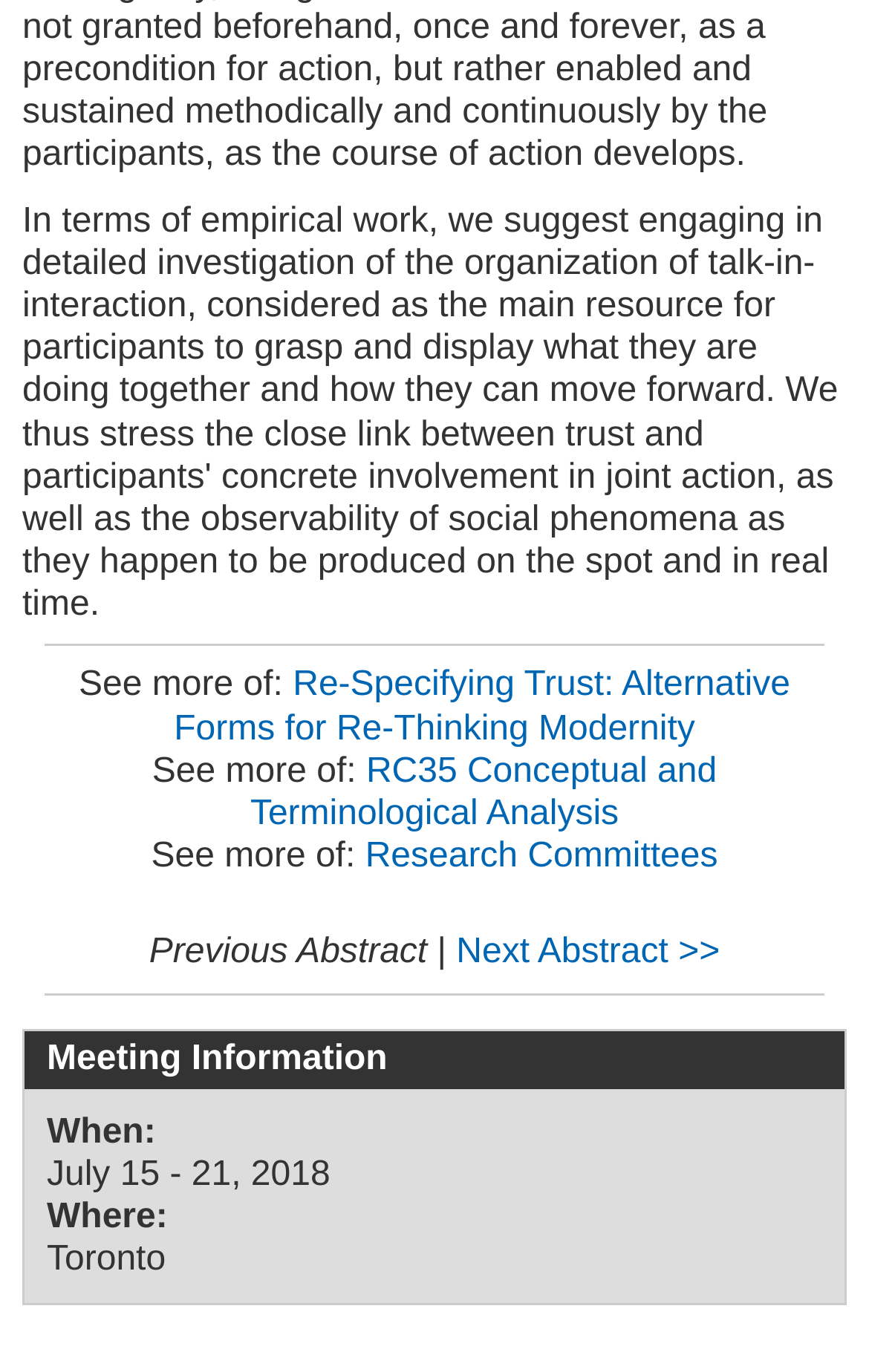What is the text before the 'Next Abstract >>' link?
Can you provide a detailed and comprehensive answer to the question?

The static text 'Previous Abstract' is followed by the static text '|', which is then followed by the link 'Next Abstract >>'. Therefore, the text before the 'Next Abstract >>' link is 'Previous Abstract |'.